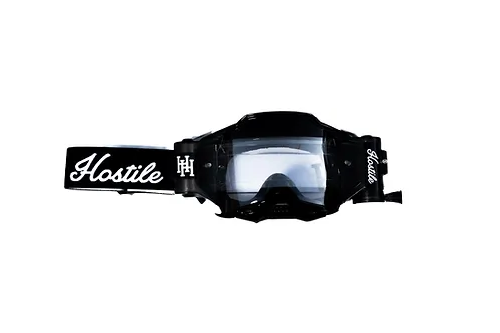What is the price of the Perspective Roll Off System?
Please use the image to provide a one-word or short phrase answer.

$54.99